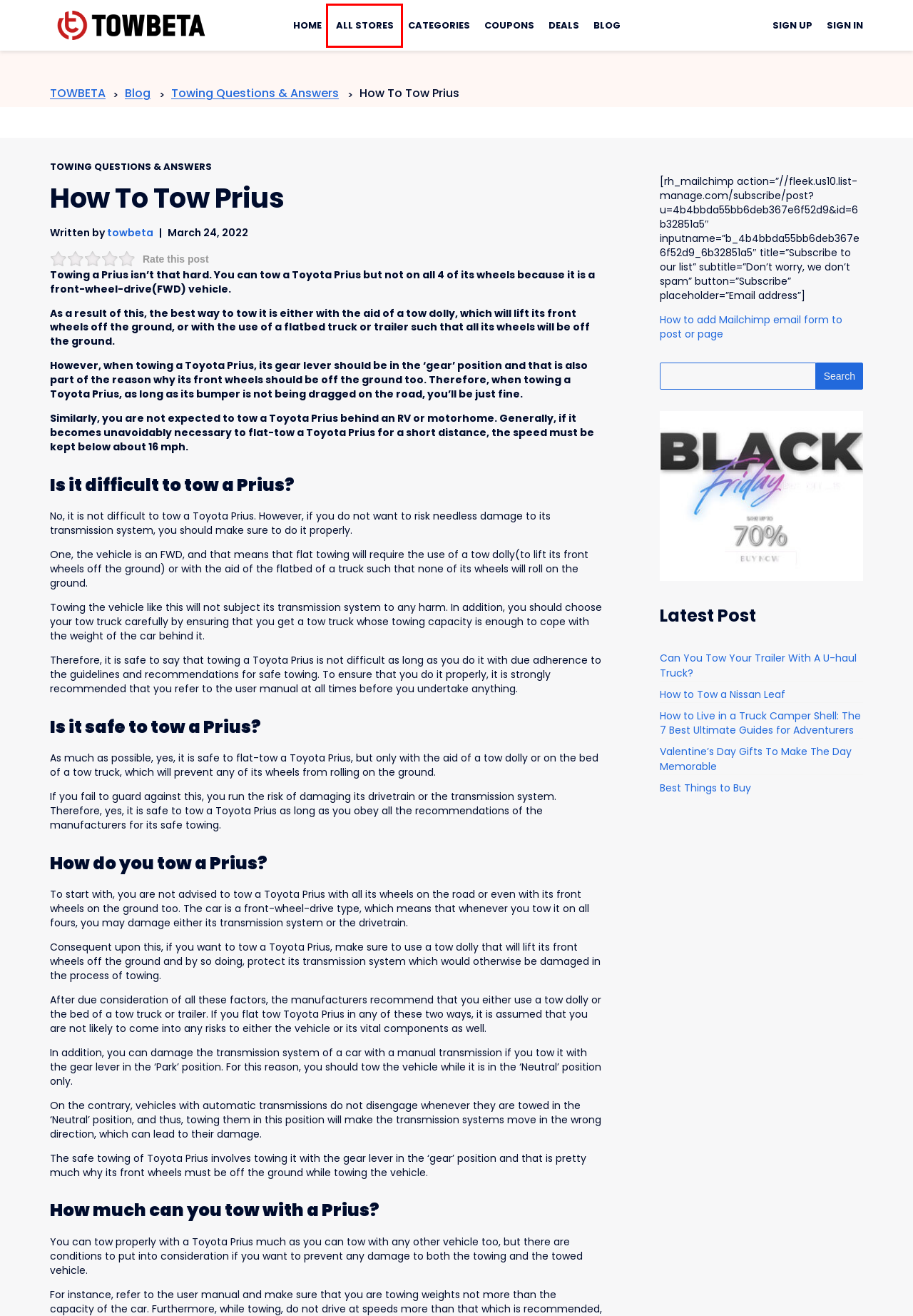Look at the screenshot of a webpage where a red rectangle bounding box is present. Choose the webpage description that best describes the new webpage after clicking the element inside the red bounding box. Here are the candidates:
A. How to add Mailchimp email form to post or page | Wpsoul Documentation
B. Home Page - TOWBETA
C. All Stores - TOWBETA
D. How to Live in a Truck Camper Shell: The 7 Best Ultimate Guides for Adventurers - TOWBETA
E. Categories - TOWBETA
F. Can You Tow Your Trailer With A U-haul Truck? - TOWBETA
G. Log In ‹ TOWBETA — WordPress
H. Black Friday 2023 - Enjoy 70% Off Black Friday 2023

C